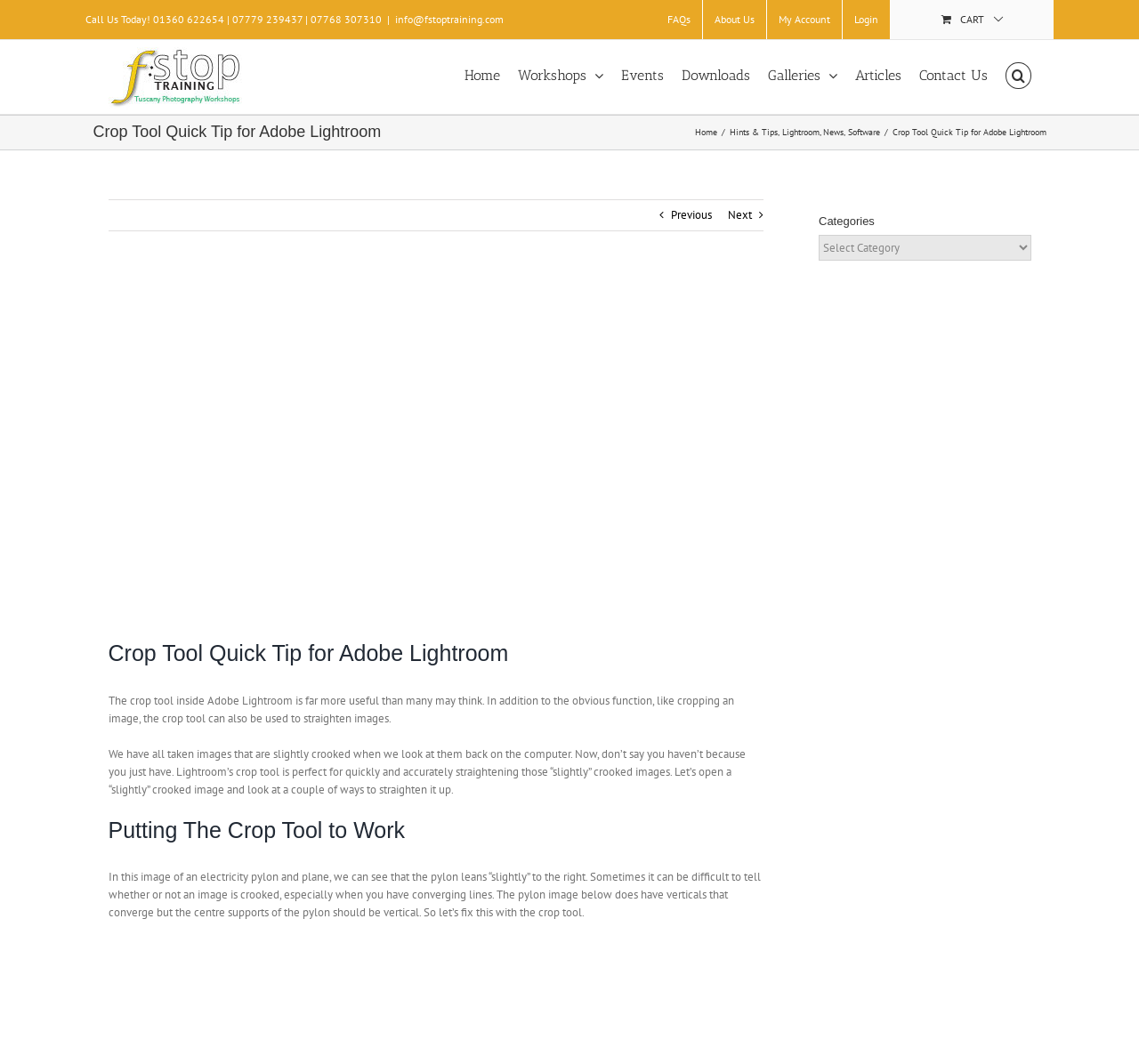Provide the bounding box coordinates of the area you need to click to execute the following instruction: "Read the 'Recent Posts'".

None